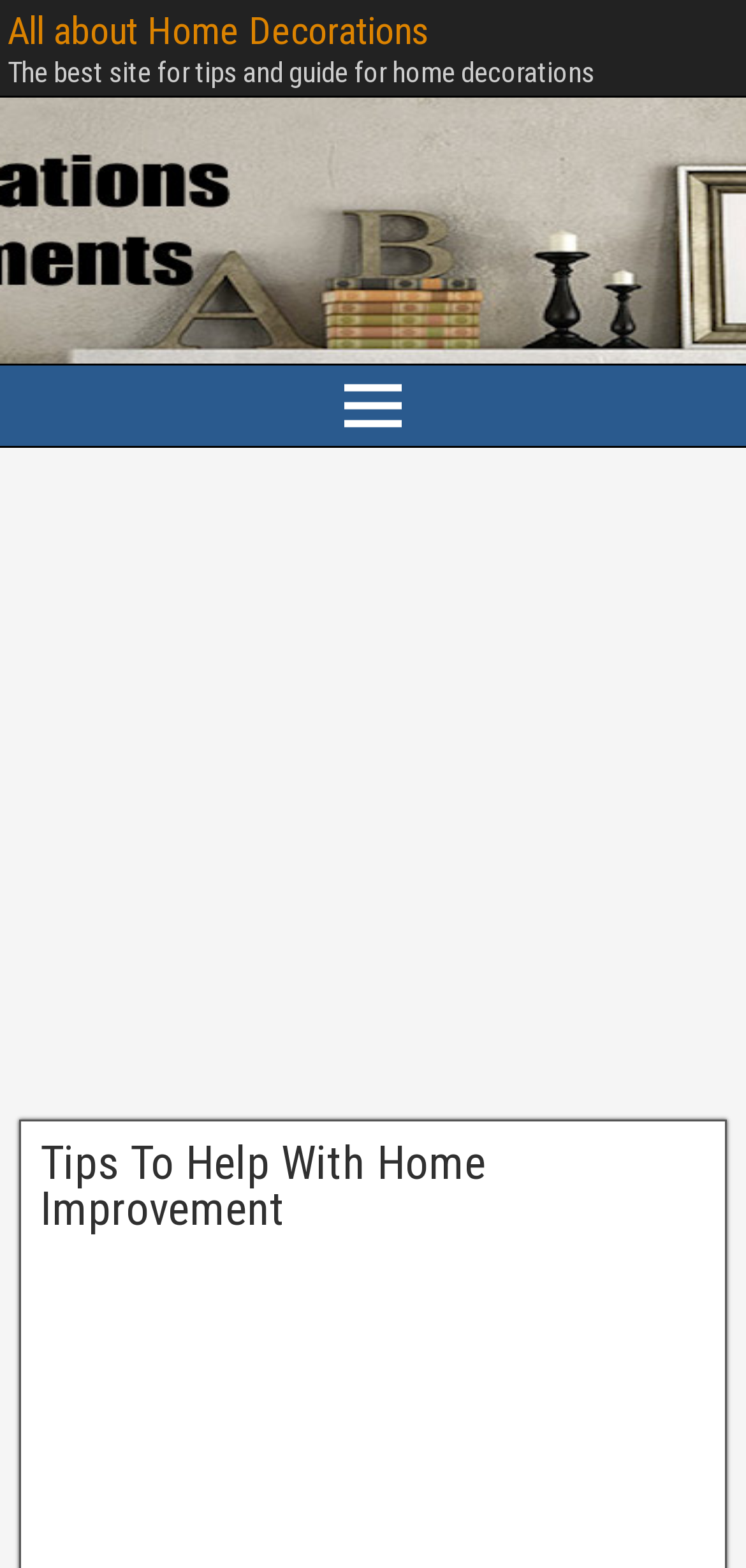Give a one-word or one-phrase response to the question:
What is the title of the header section?

Tips To Help With Home Improvement